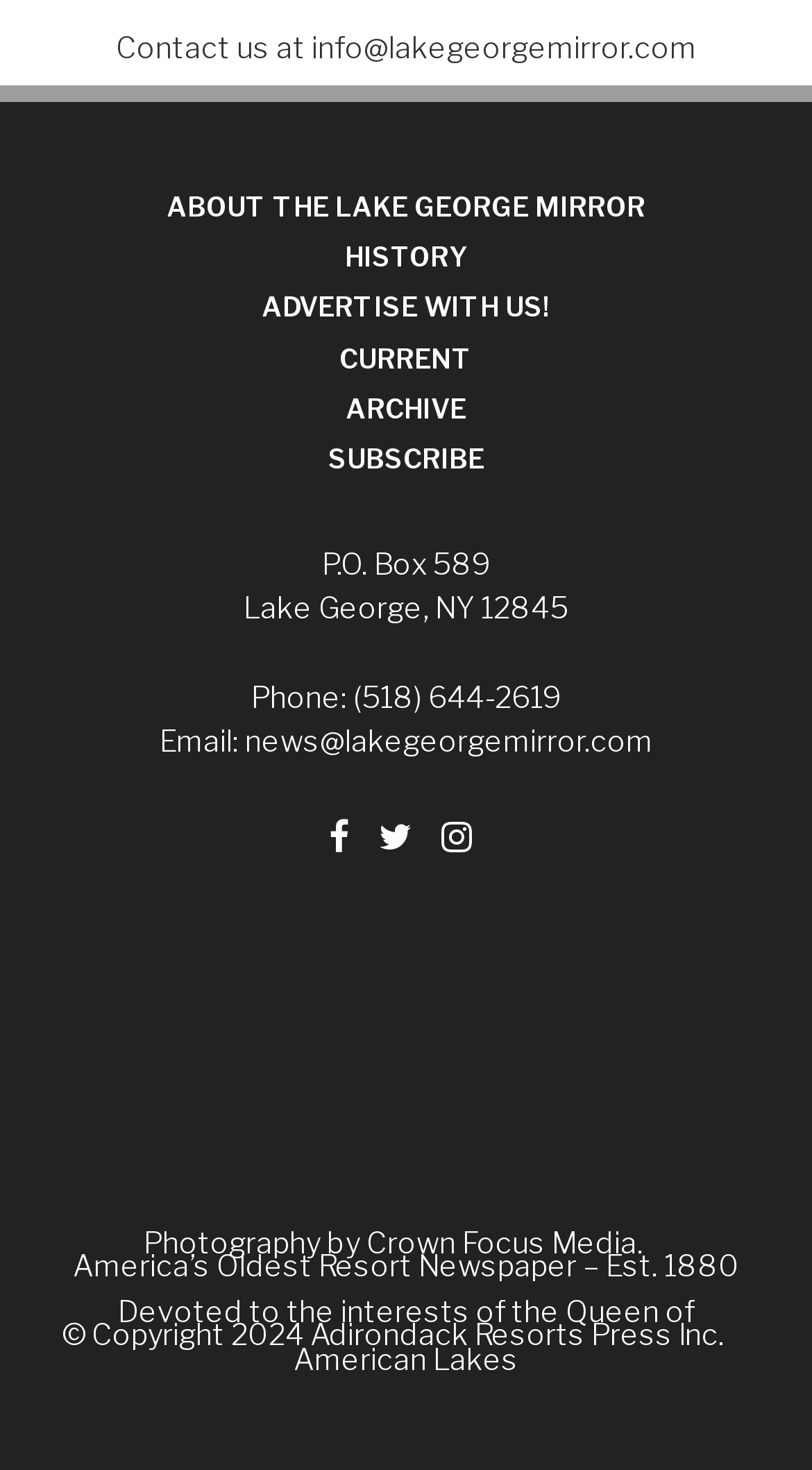Please find the bounding box coordinates of the element that must be clicked to perform the given instruction: "Learn about the history of Lake George Mirror". The coordinates should be four float numbers from 0 to 1, i.e., [left, top, right, bottom].

[0.424, 0.165, 0.576, 0.186]